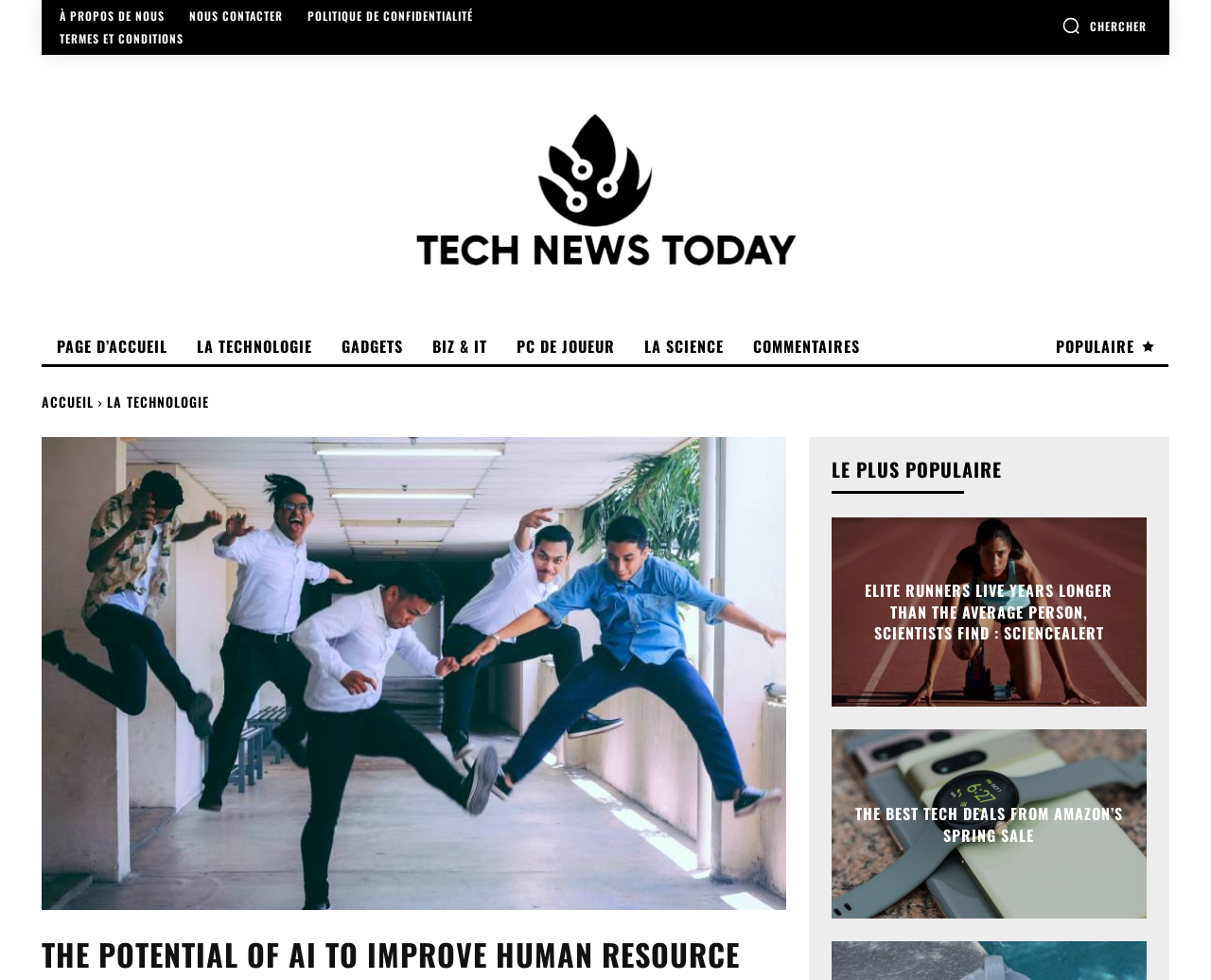Please mark the bounding box coordinates of the area that should be clicked to carry out the instruction: "Read the most popular article".

[0.686, 0.528, 0.947, 0.721]